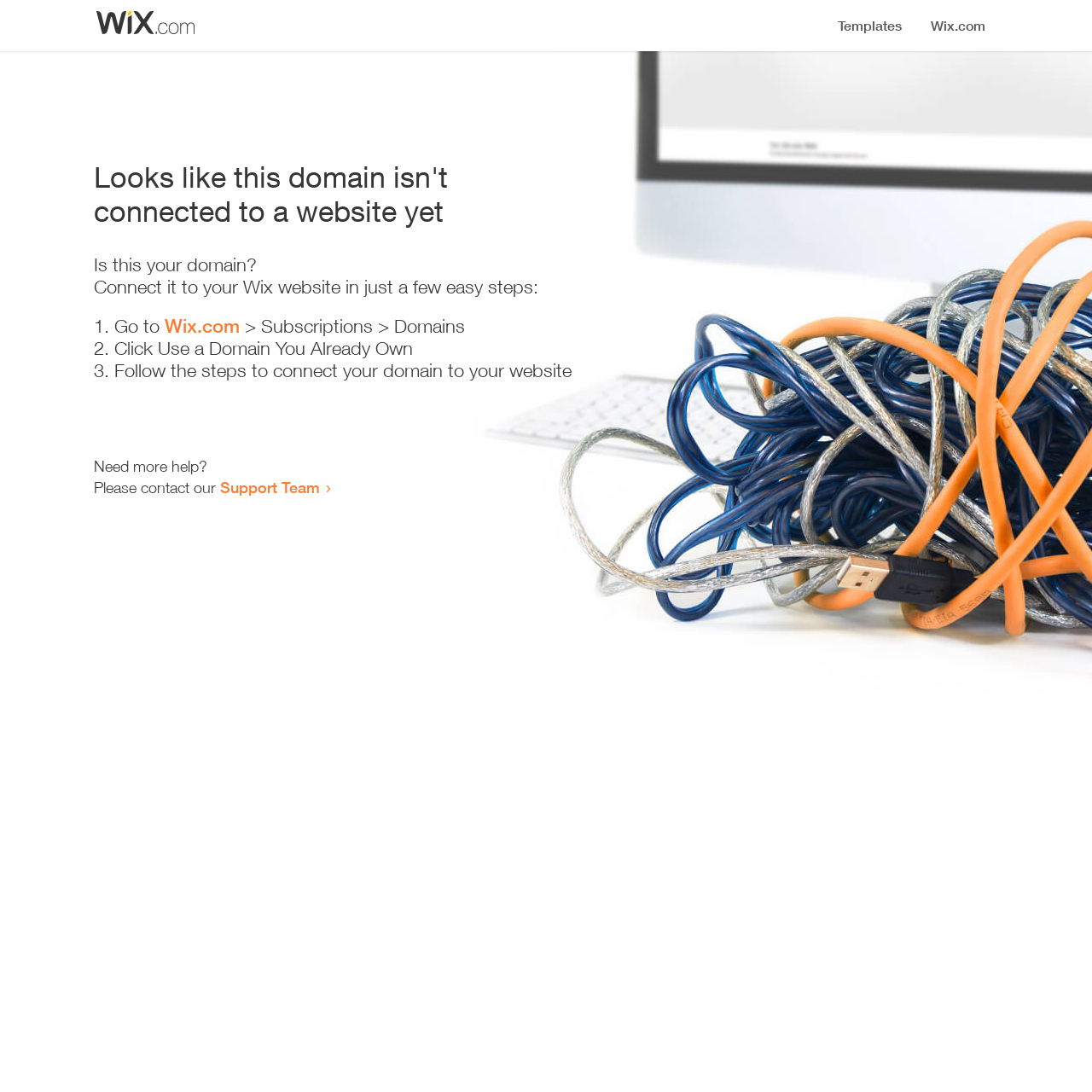Provide a comprehensive caption for the webpage.

The webpage appears to be an error page, indicating that a domain is not connected to a website yet. At the top, there is a small image, likely a logo or icon. Below the image, a prominent heading reads "Looks like this domain isn't connected to a website yet". 

Underneath the heading, a series of instructions are provided to connect the domain to a Wix website. The instructions are divided into three steps, each marked with a numbered list marker (1., 2., and 3.). The first step involves going to Wix.com, specifically the Subscriptions > Domains section. The second step is to click "Use a Domain You Already Own", and the third step is to follow the instructions to connect the domain to the website.

At the bottom of the page, there is a section offering additional help, with a message "Need more help?" followed by an invitation to contact the Support Team, which is a clickable link.